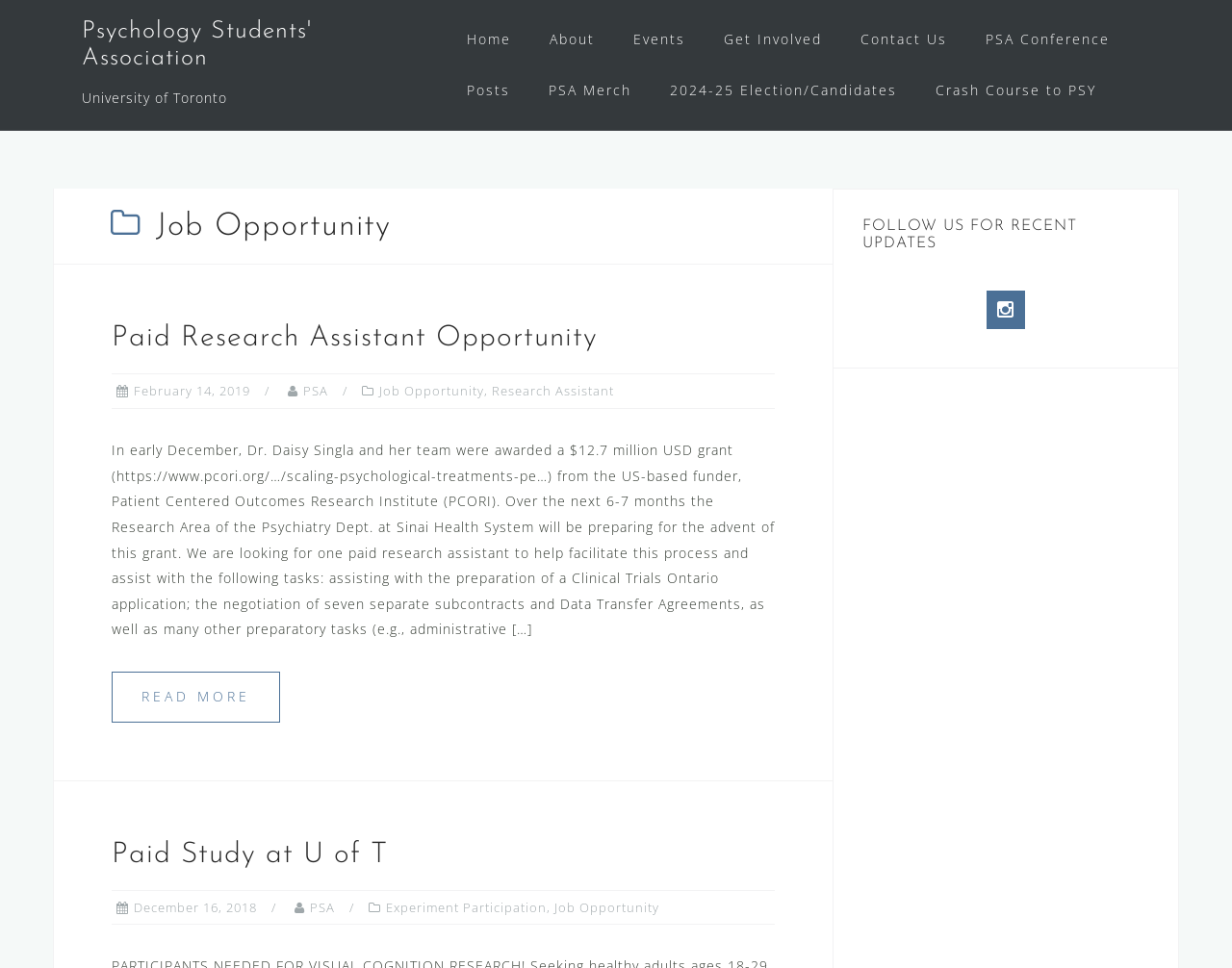Please provide the bounding box coordinates for the element that needs to be clicked to perform the following instruction: "Read the 'Paid Research Assistant Opportunity' job description". The coordinates should be given as four float numbers between 0 and 1, i.e., [left, top, right, bottom].

[0.091, 0.333, 0.629, 0.366]